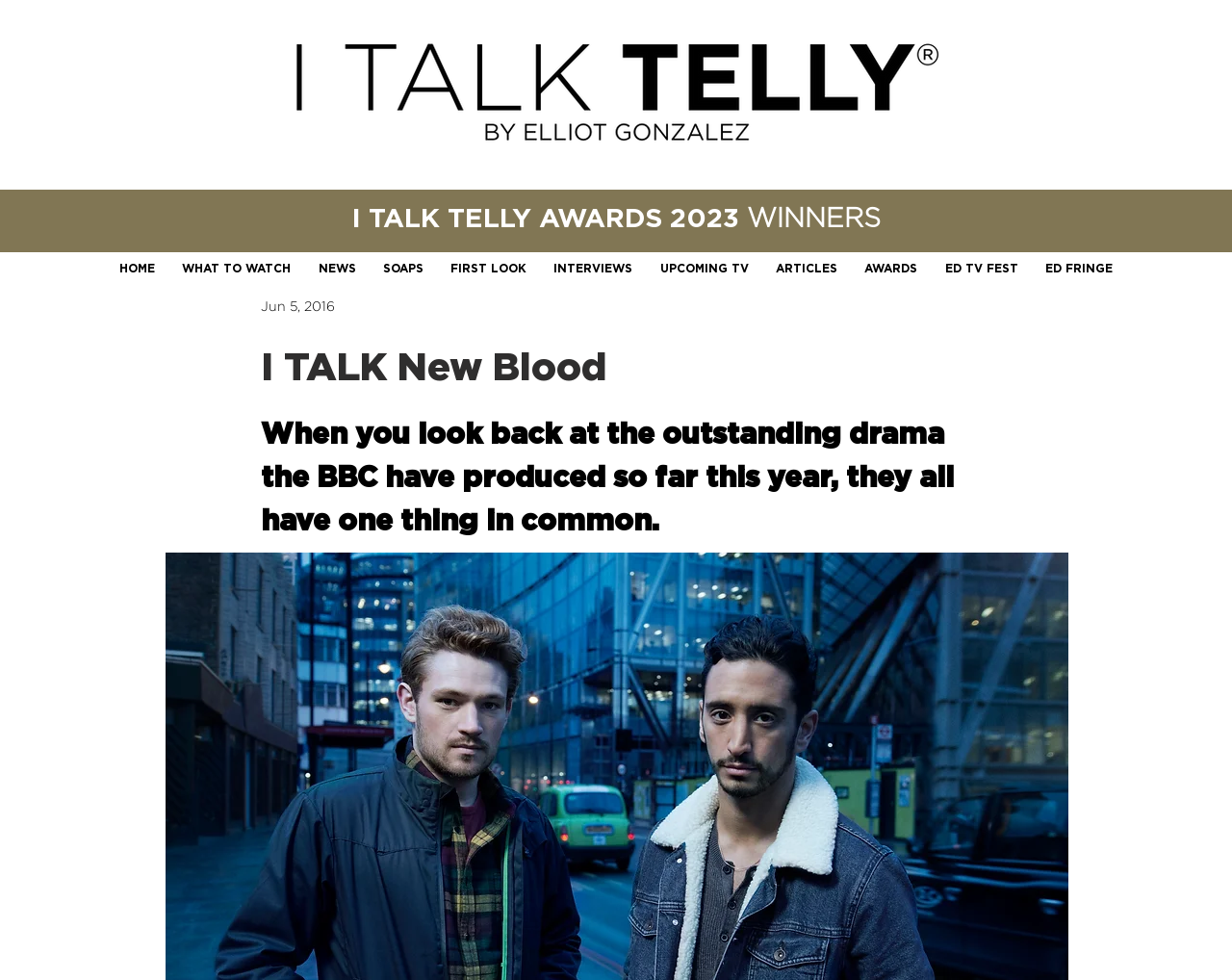Please mark the bounding box coordinates of the area that should be clicked to carry out the instruction: "go to I TALK TELLY AWARDS 2023 WINNERS".

[0.285, 0.208, 0.715, 0.242]